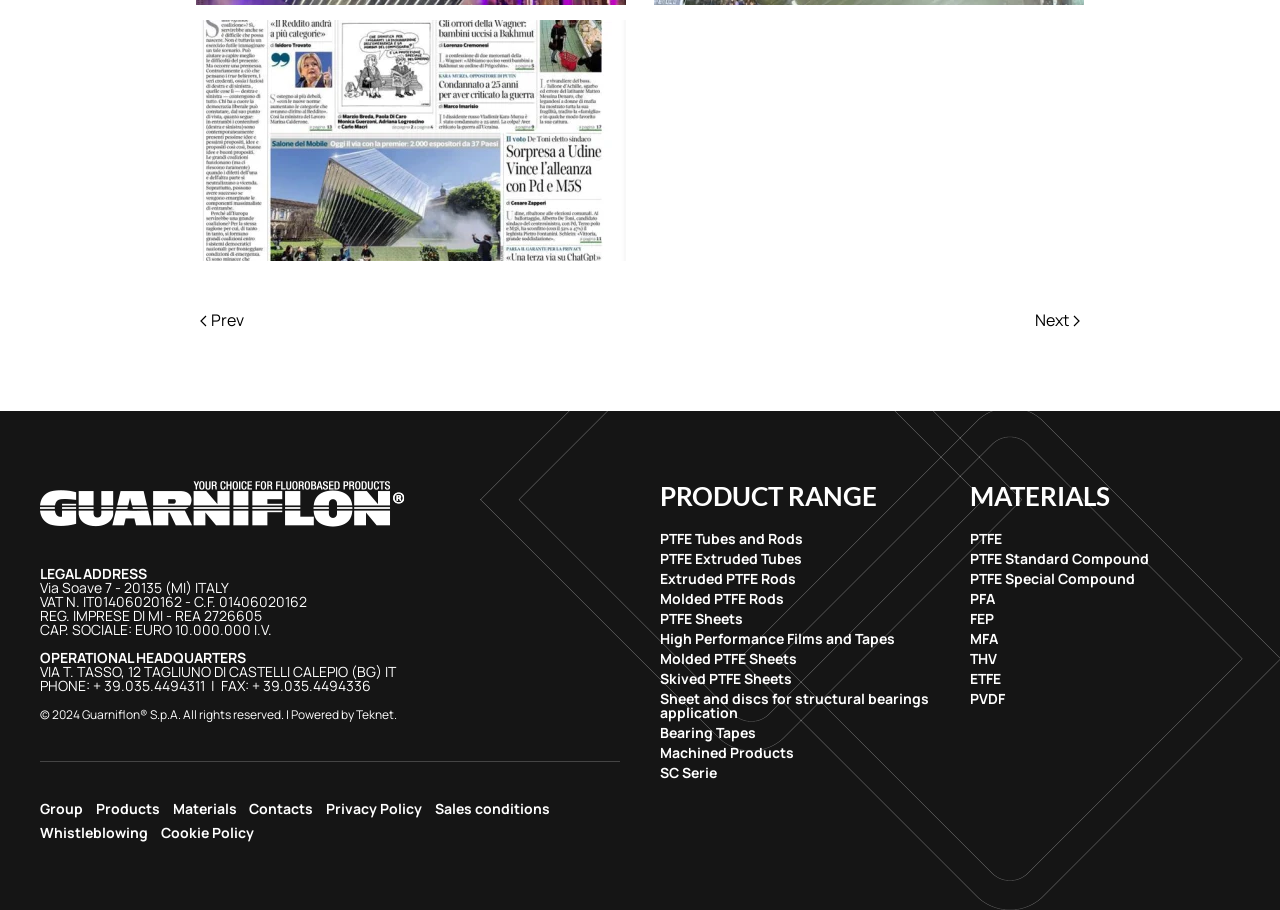What is the company's VAT number?
Relying on the image, give a concise answer in one word or a brief phrase.

IT01406020162